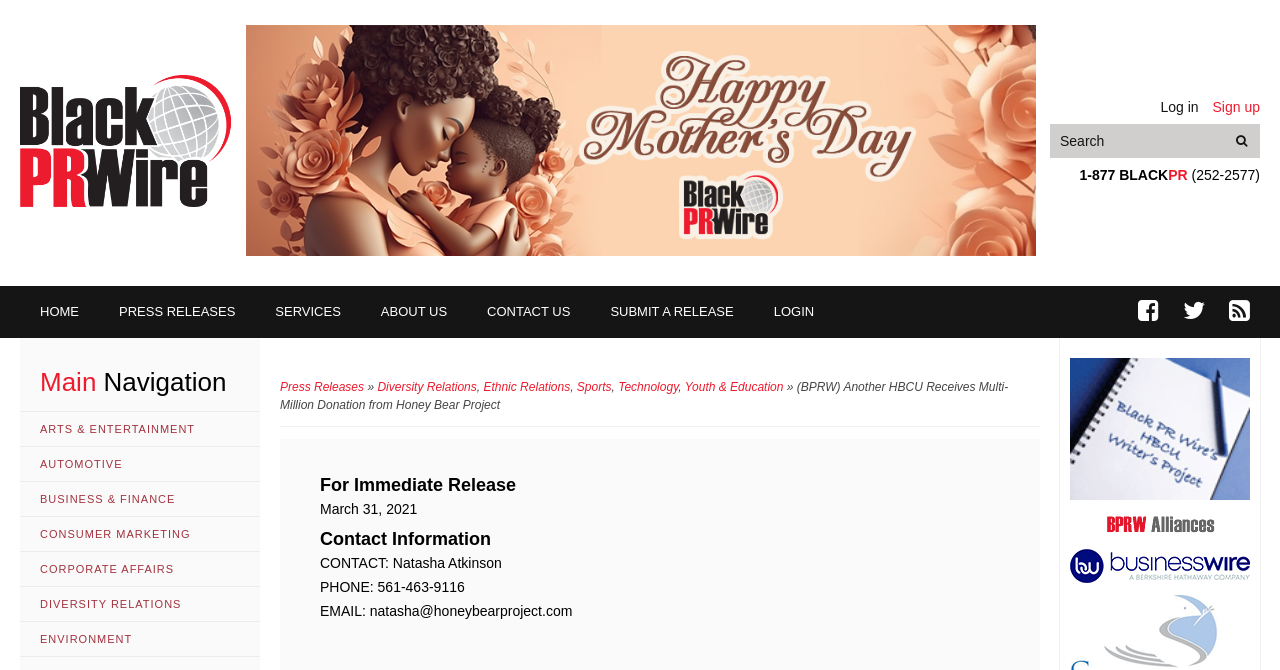Answer this question using a single word or a brief phrase:
What is the email address to contact Natasha Atkinson?

natasha@honeybearproject.com